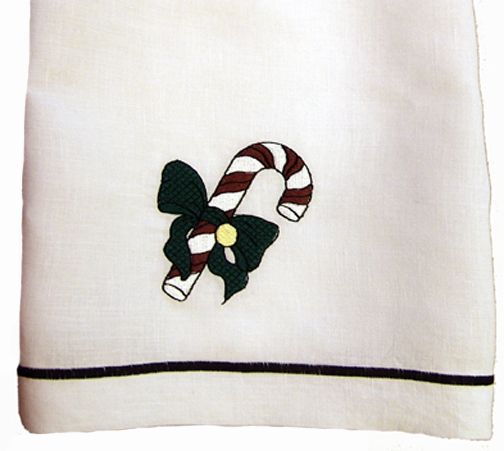What is wrapped in a vibrant green bow?
Can you give a detailed and elaborate answer to the question?

According to the caption, the centerpiece of the embroidered design is a candy cane, which is cleverly wrapped in a vibrant green bow with a white dot at its center.